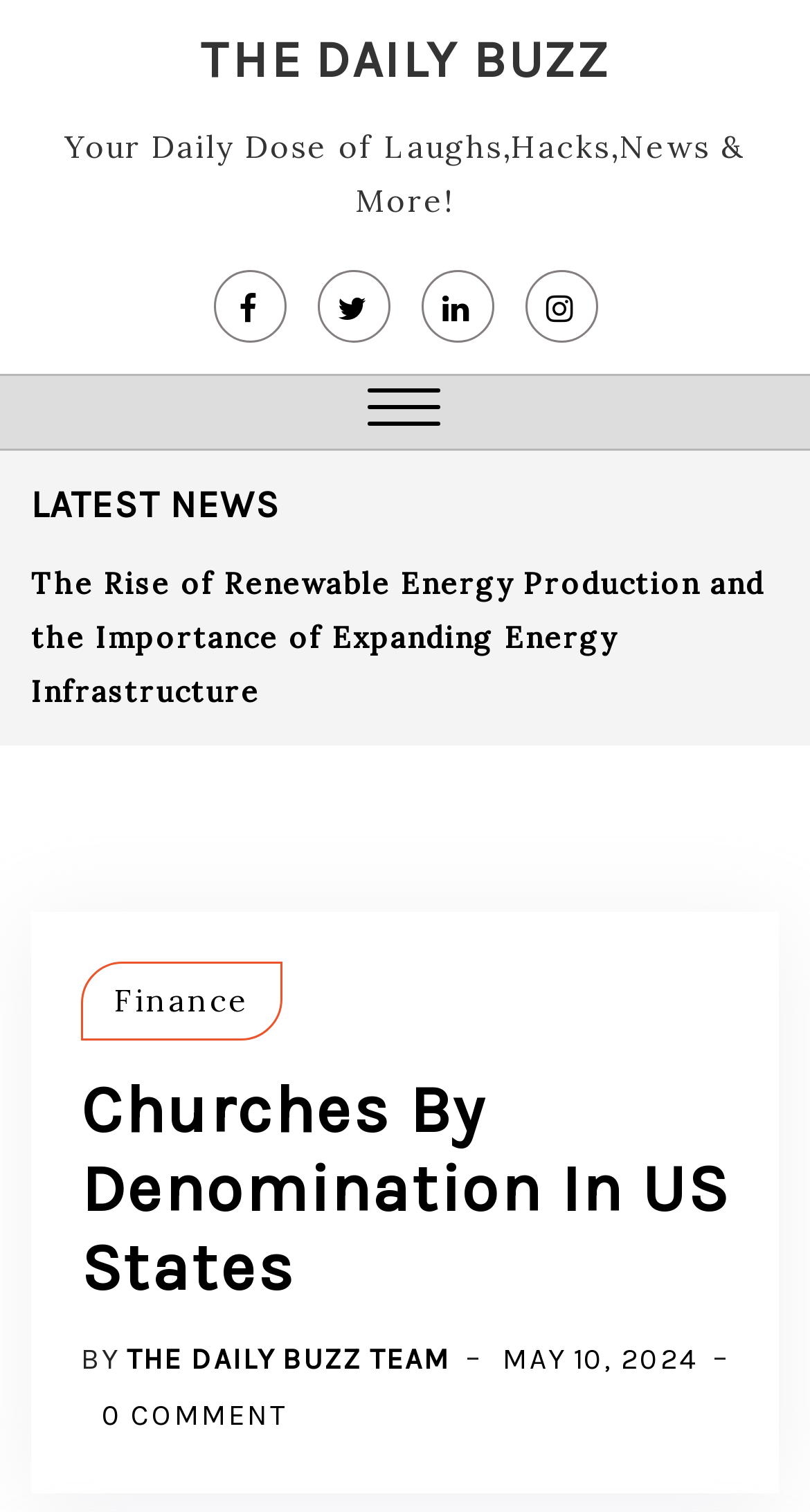Please identify the bounding box coordinates of the region to click in order to complete the task: "View the 'Churches By Denomination In US States' article". The coordinates must be four float numbers between 0 and 1, specified as [left, top, right, bottom].

[0.1, 0.673, 0.9, 0.831]